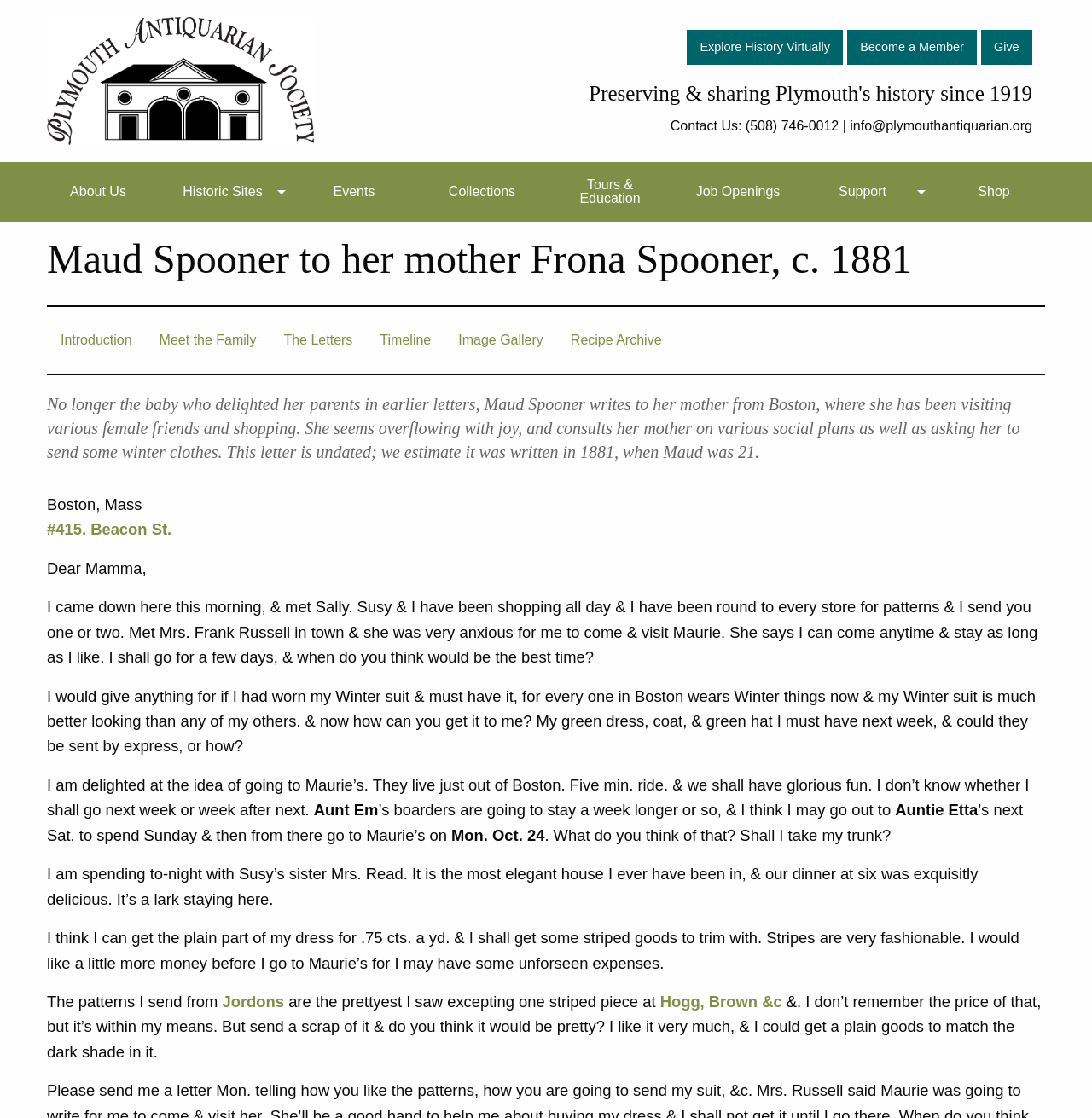Identify the bounding box coordinates of the region that needs to be clicked to carry out this instruction: "Click Become a Member". Provide these coordinates as four float numbers ranging from 0 to 1, i.e., [left, top, right, bottom].

[0.776, 0.027, 0.895, 0.058]